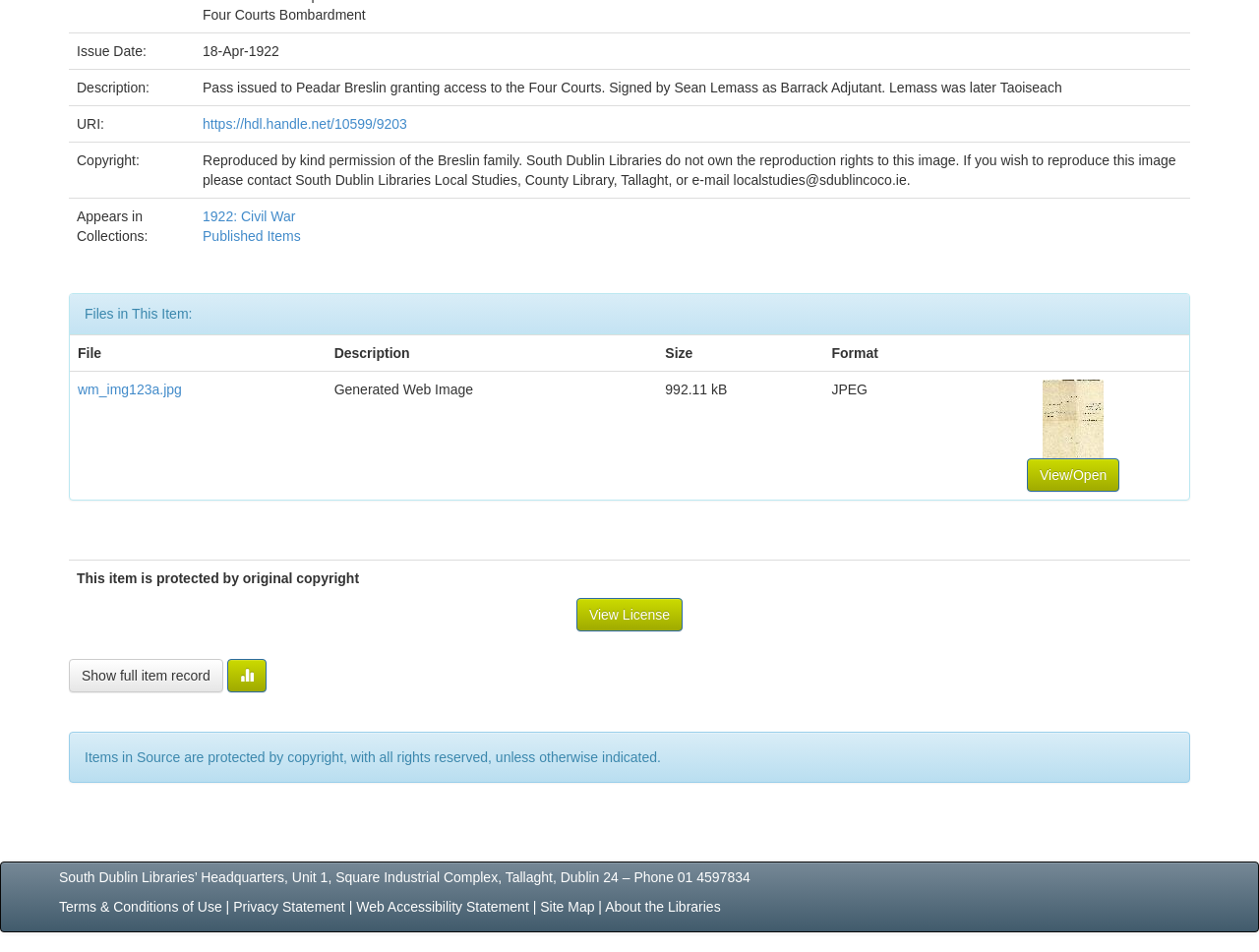Given the element description: "parent_node: View/Open", predict the bounding box coordinates of the UI element it refers to, using four float numbers between 0 and 1, i.e., [left, top, right, bottom].

[0.828, 0.43, 0.877, 0.447]